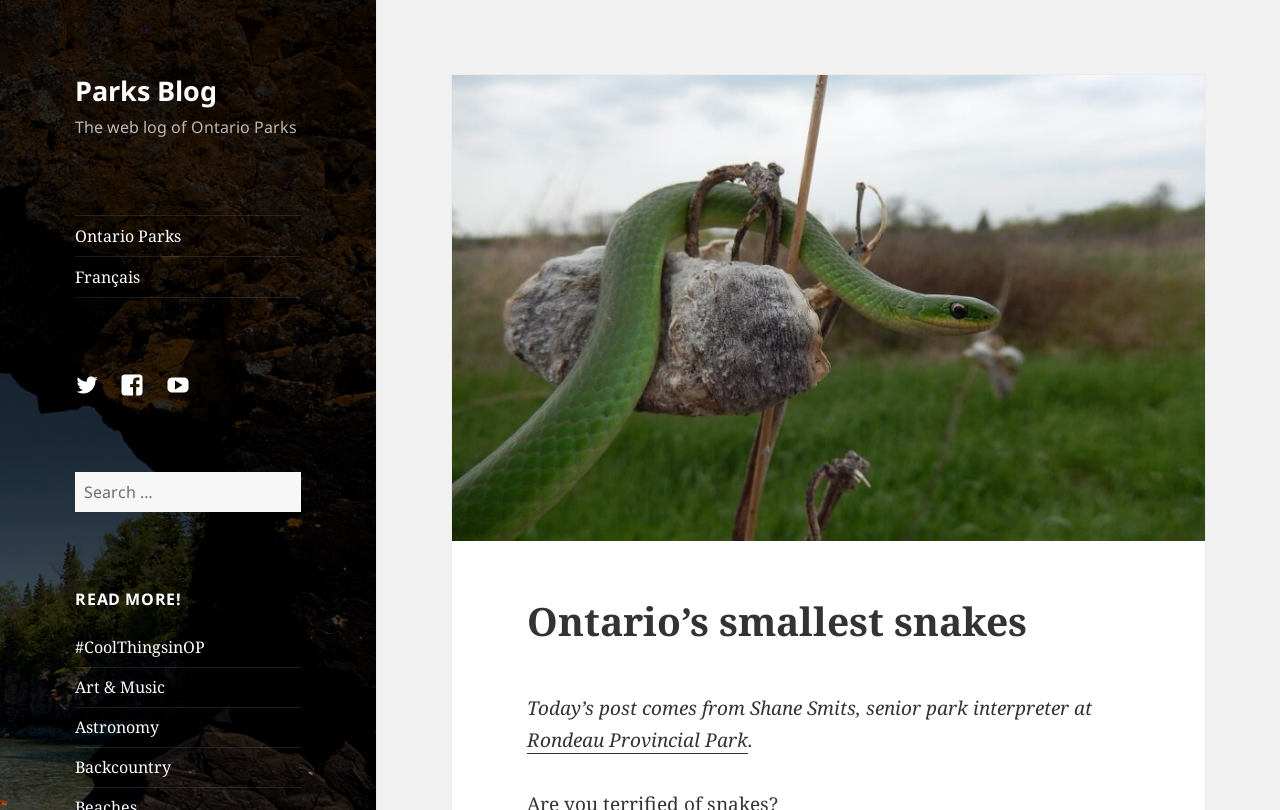What is the name of the park mentioned in the article?
Answer with a single word or short phrase according to what you see in the image.

Rondeau Provincial Park